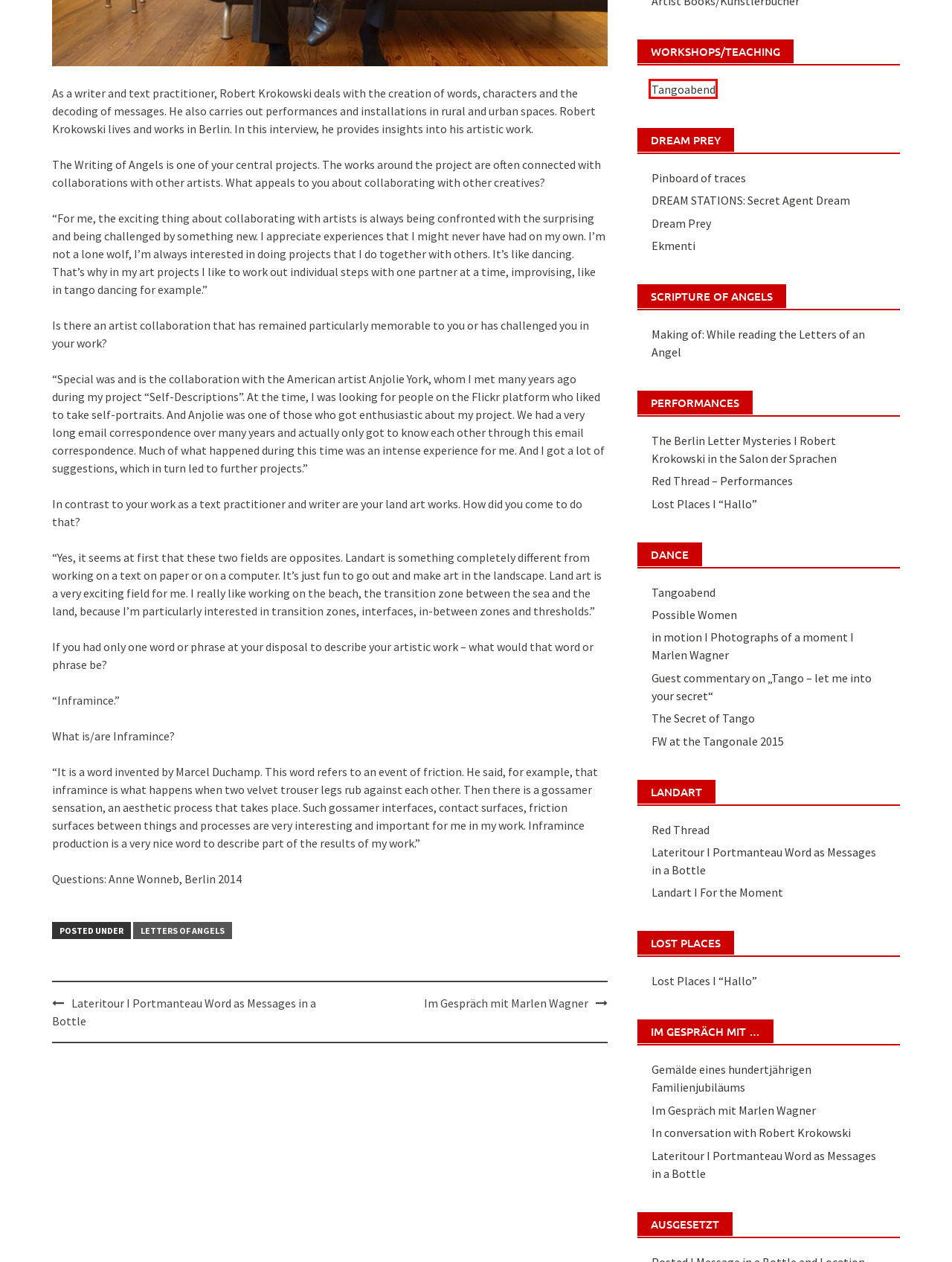Examine the screenshot of a webpage with a red bounding box around an element. Then, select the webpage description that best represents the new page after clicking the highlighted element. Here are the descriptions:
A. in motion I Photographs of a moment I Marlen Wagner - Fraktalwerk
B. The Berlin Letter Mysteries I Robert Krokowski in the Salon der Sprachen￼ - Fraktalwerk
C. Tangoabend - Fraktalwerk
D. Lateritour I Portmanteau Word as Messages in a Bottle - Fraktalwerk
E. Pinboard of traces - Fraktalwerk
F. Landart I For the Moment - Fraktalwerk
G. Ekmenti - Fraktalwerk
H. DREAM STATIONS: Secret Agent Dream - Fraktalwerk

C